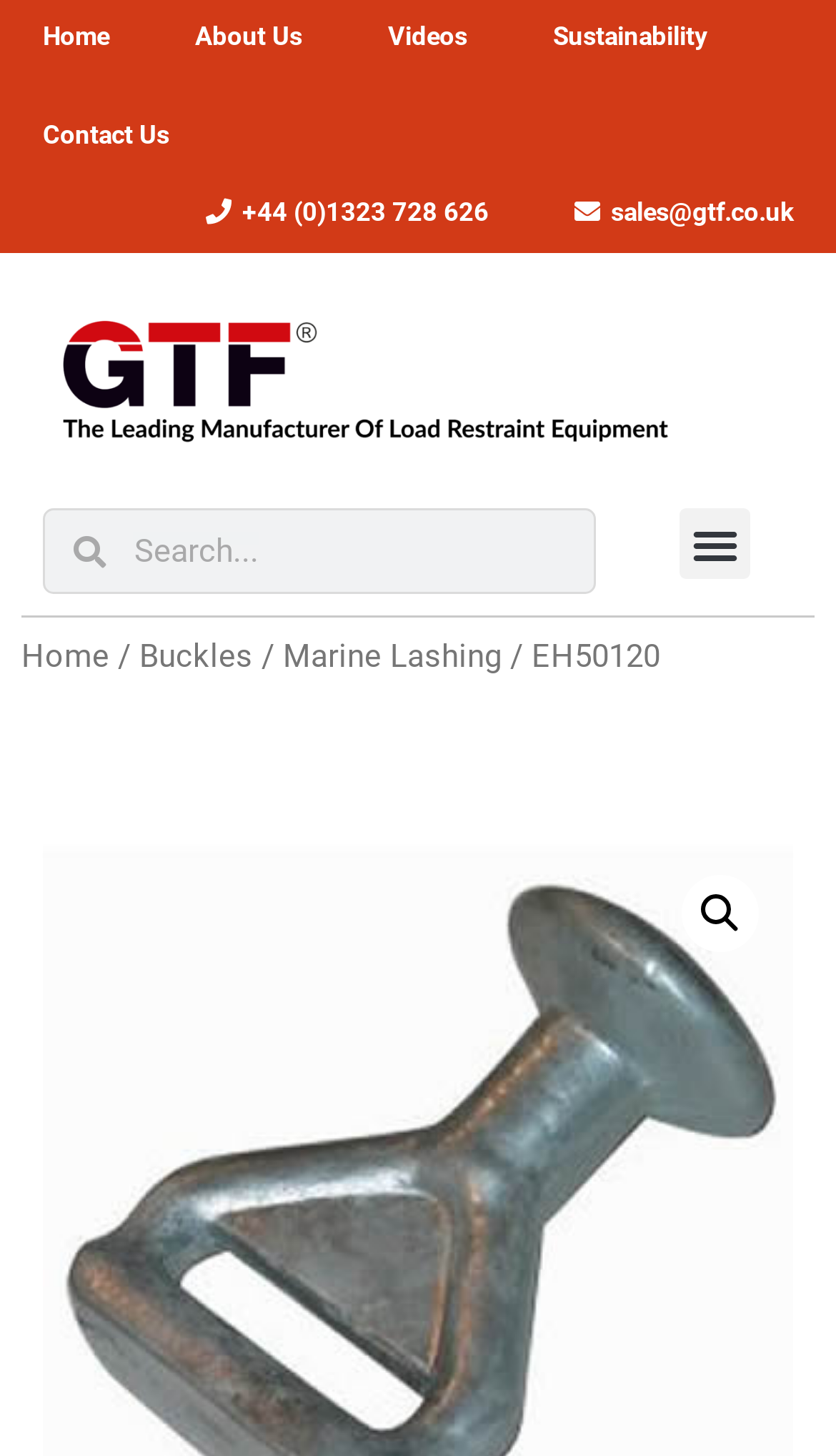Determine the bounding box coordinates of the section I need to click to execute the following instruction: "Get support". Provide the coordinates as four float numbers between 0 and 1, i.e., [left, top, right, bottom].

None